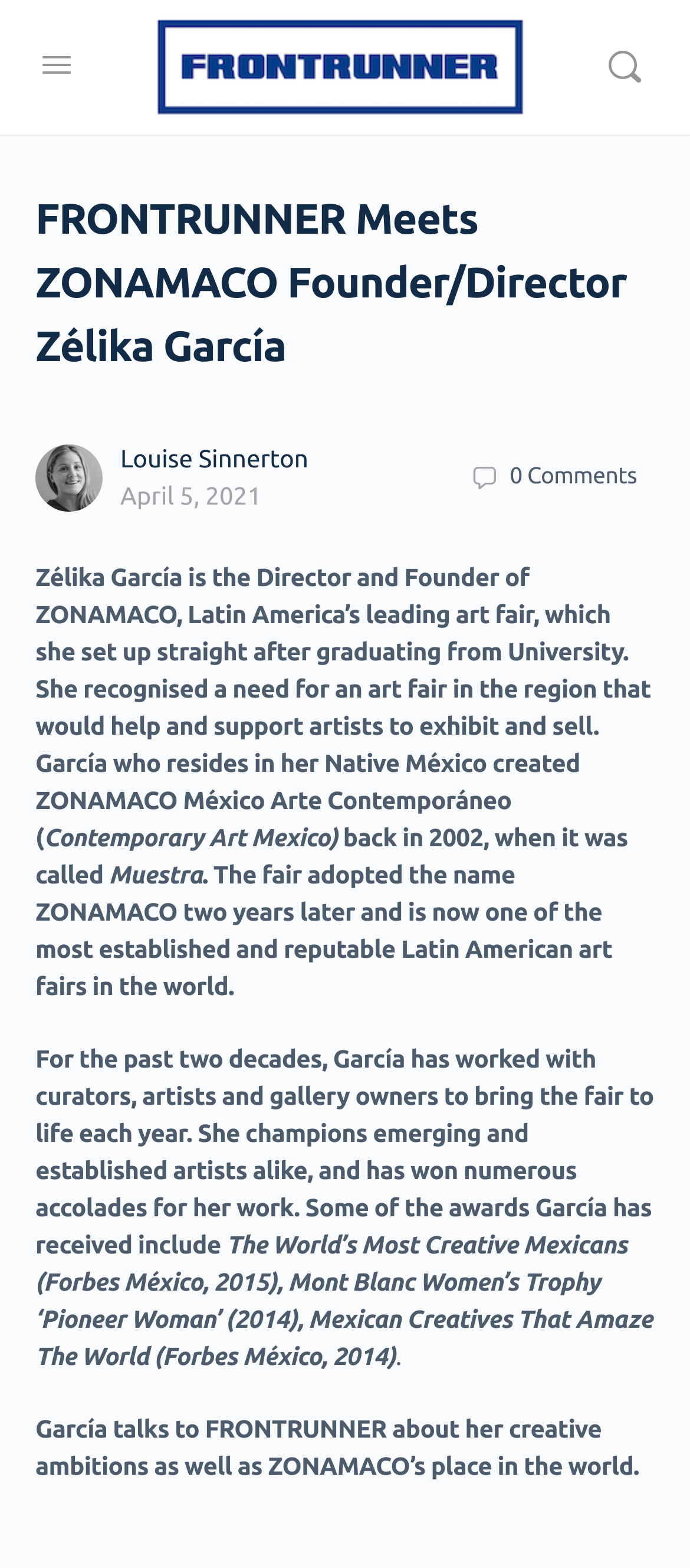What is the name of the person interviewing Zélika García?
By examining the image, provide a one-word or phrase answer.

Louise Sinnerton